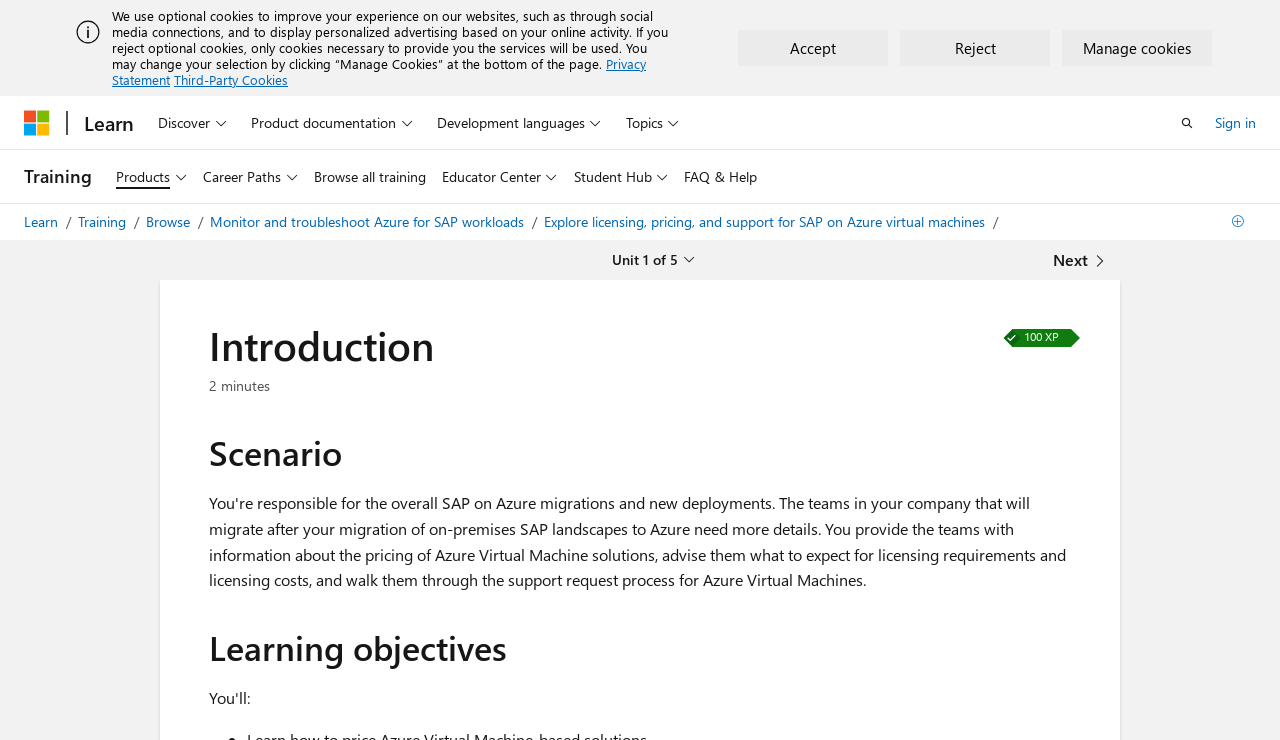Provide a one-word or short-phrase answer to the question:
How much XP is awarded for completing the current unit?

100 XP